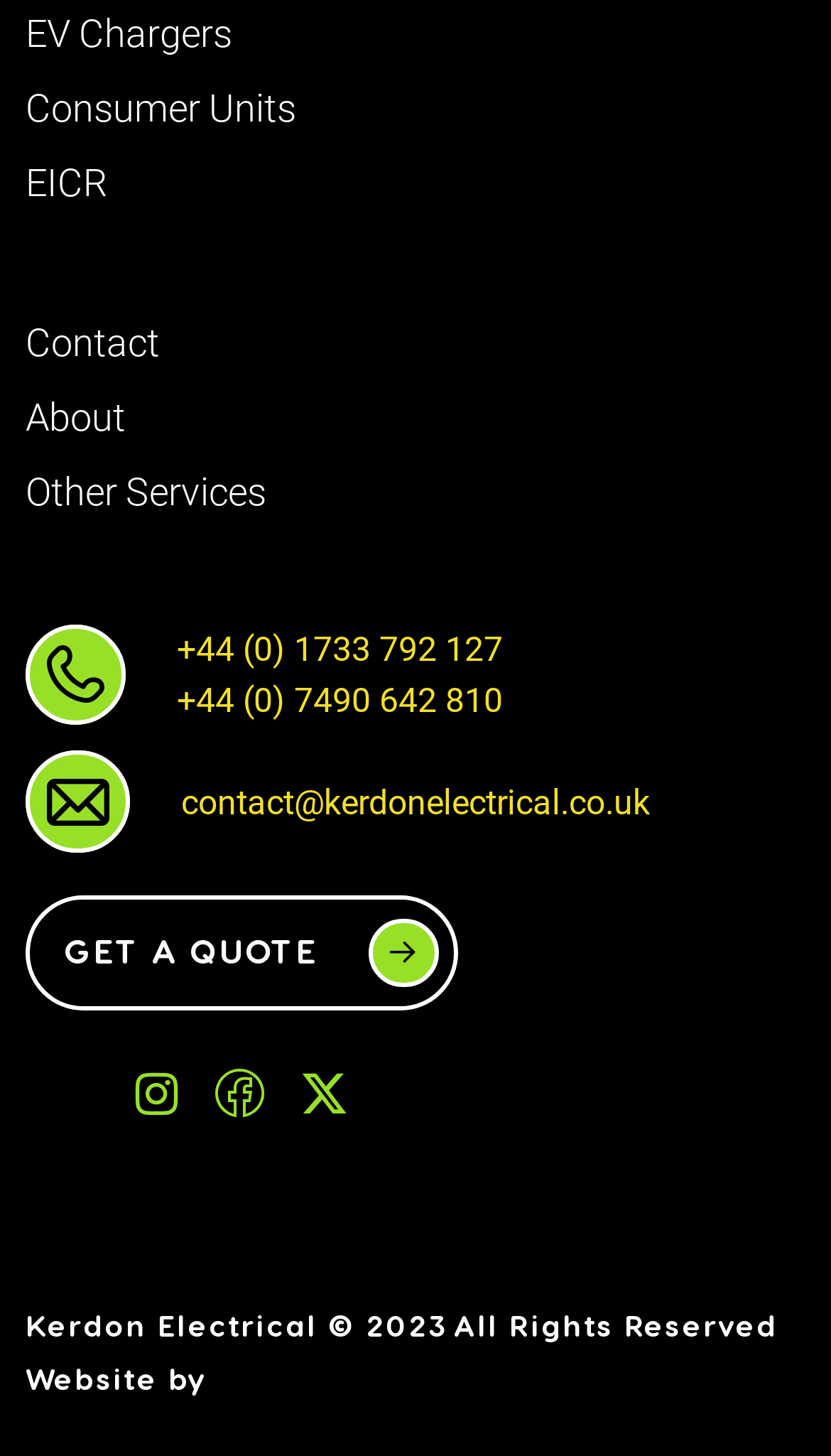Using the details in the image, give a detailed response to the question below:
How many social media links are there?

I counted the number of social media links at the bottom of the page, which are represented by icons, and found three of them.